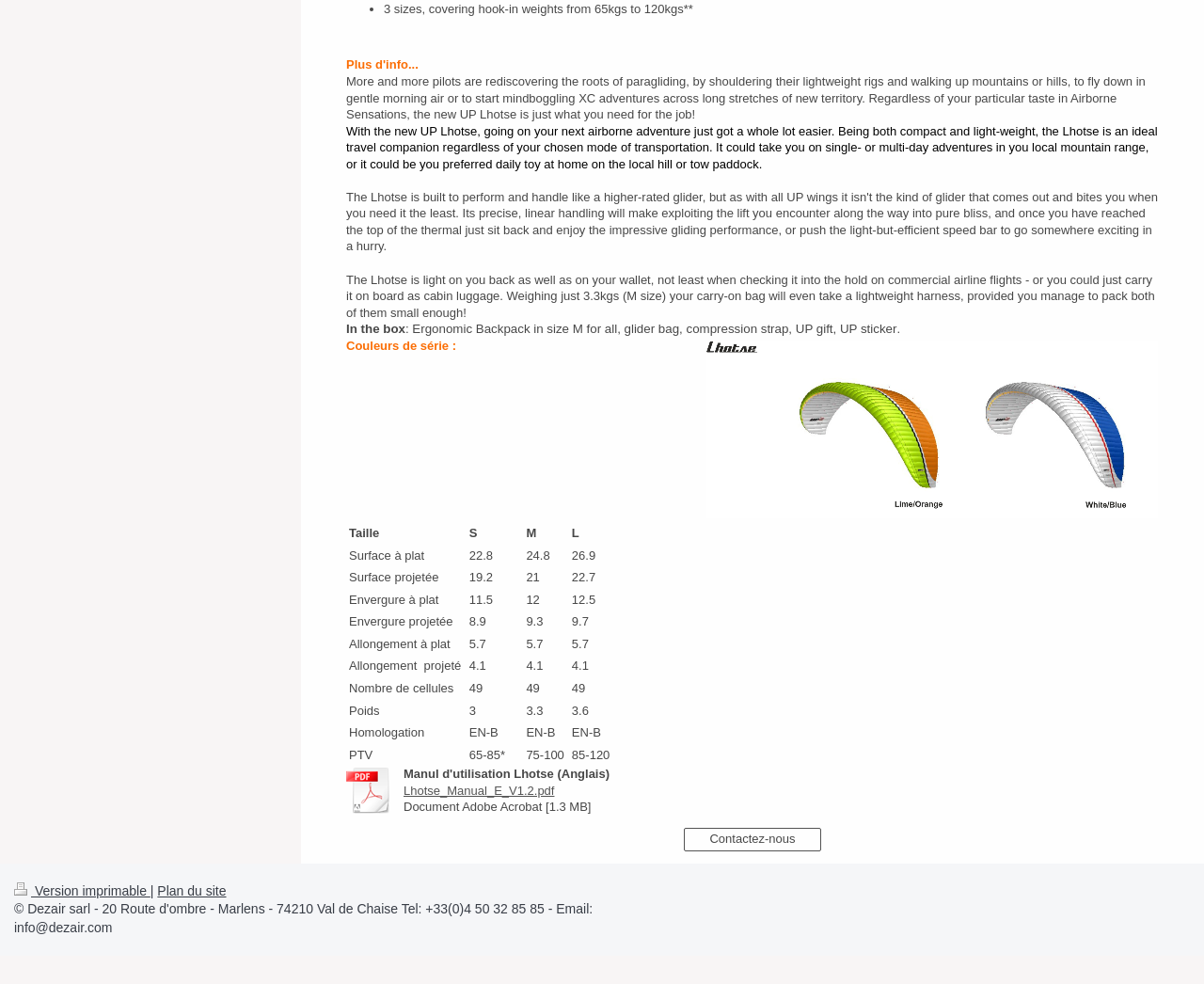What is included in the box?
Refer to the screenshot and deliver a thorough answer to the question presented.

I found the answer in the text that says 'In the box:' followed by a list of items, which includes an Ergonomic Backpack, glider bag, compression strap, UP gift, and UP sticker.